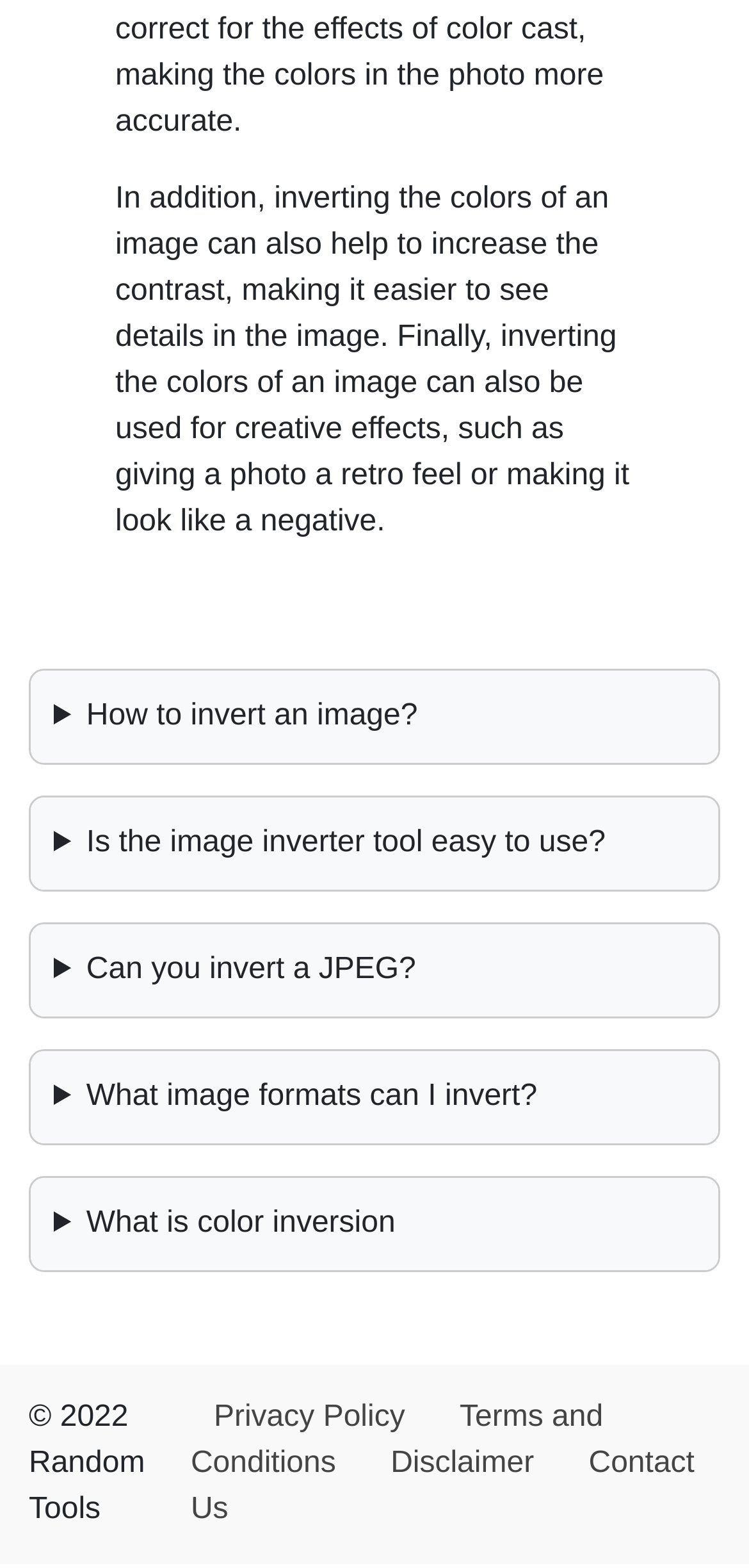Using floating point numbers between 0 and 1, provide the bounding box coordinates in the format (top-left x, top-left y, bottom-right x, bottom-right y). Locate the UI element described here: parent_node: WatchHindi

None